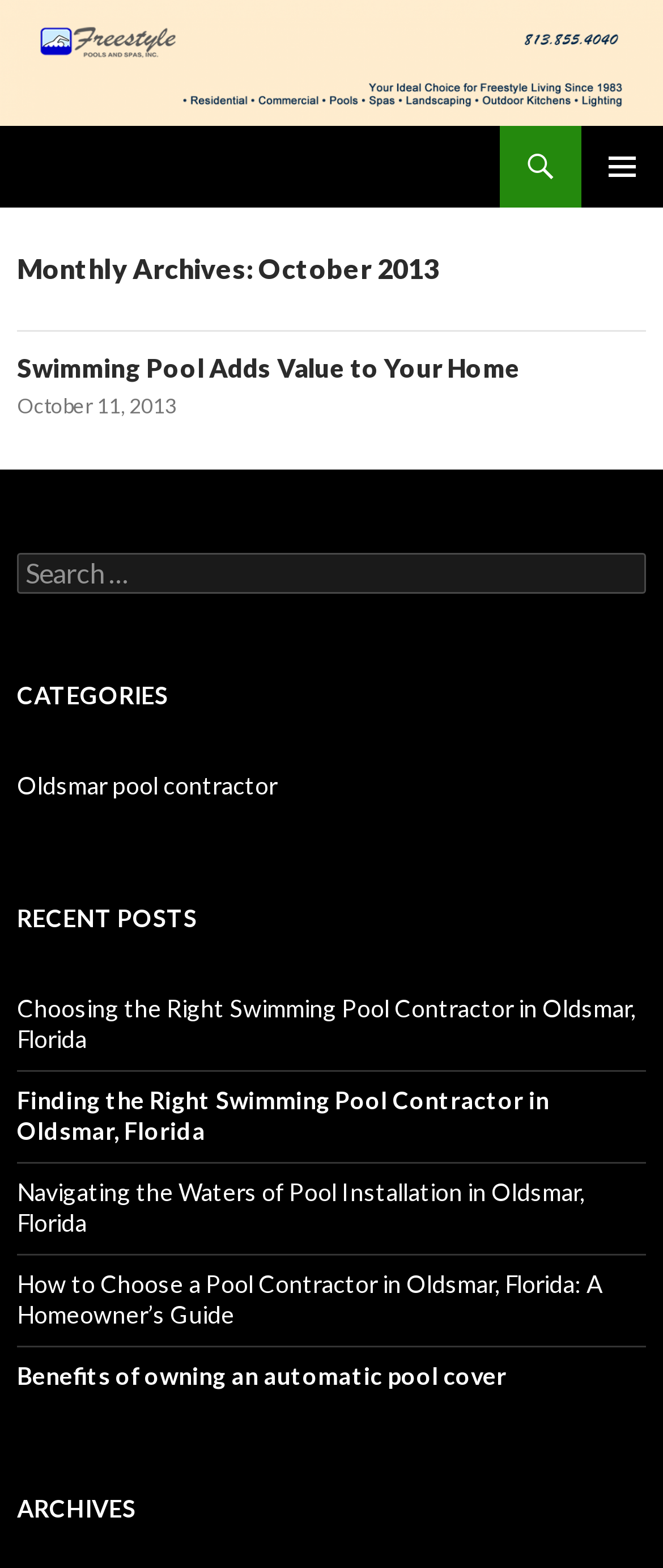Find the bounding box coordinates of the clickable element required to execute the following instruction: "View Oldsmar pool contractor category". Provide the coordinates as four float numbers between 0 and 1, i.e., [left, top, right, bottom].

[0.026, 0.491, 0.418, 0.51]